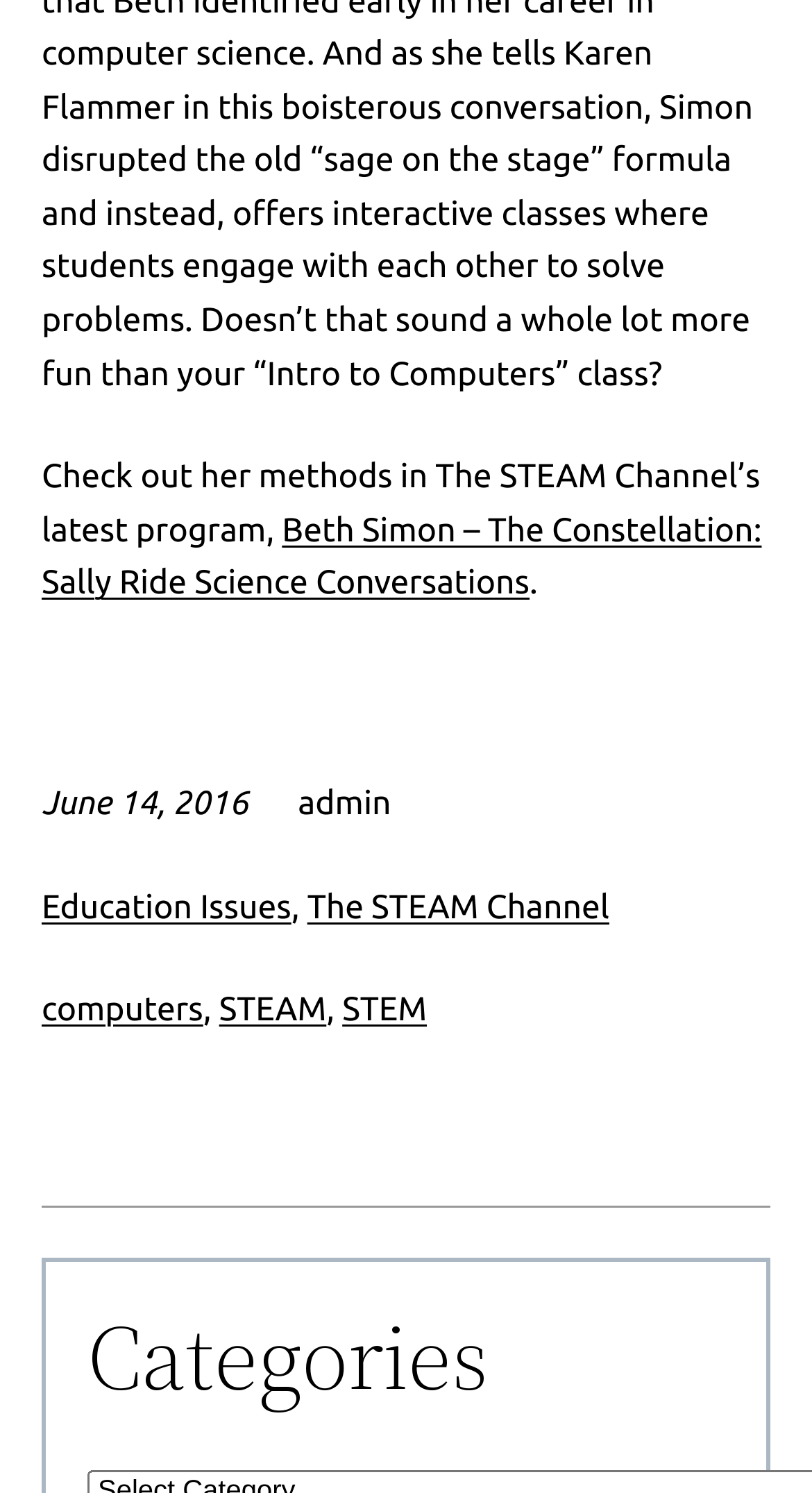Extract the bounding box for the UI element that matches this description: "back to old life (2)".

None